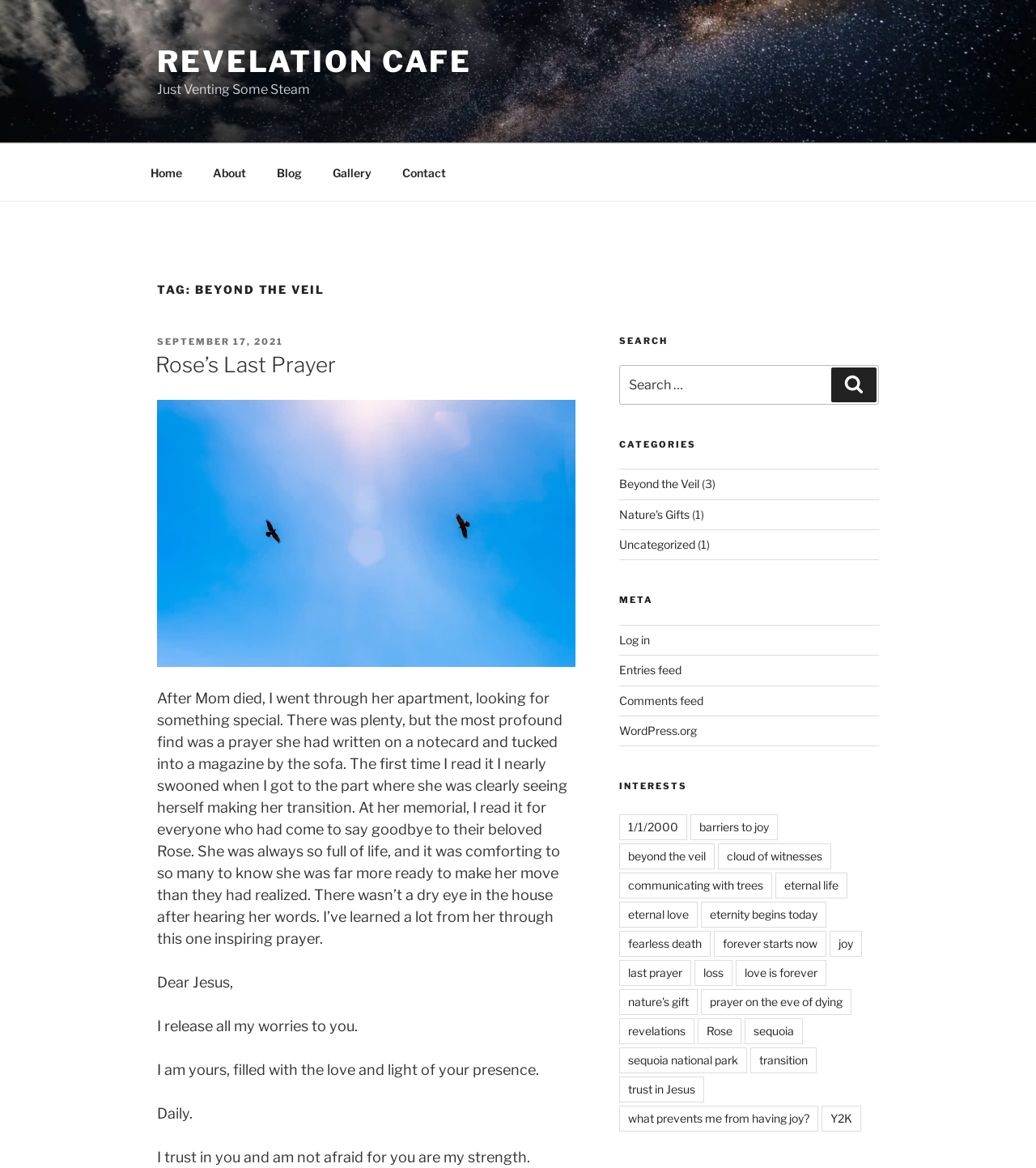Please identify the bounding box coordinates of the area I need to click to accomplish the following instruction: "Click on the 'Home' link".

[0.131, 0.131, 0.189, 0.165]